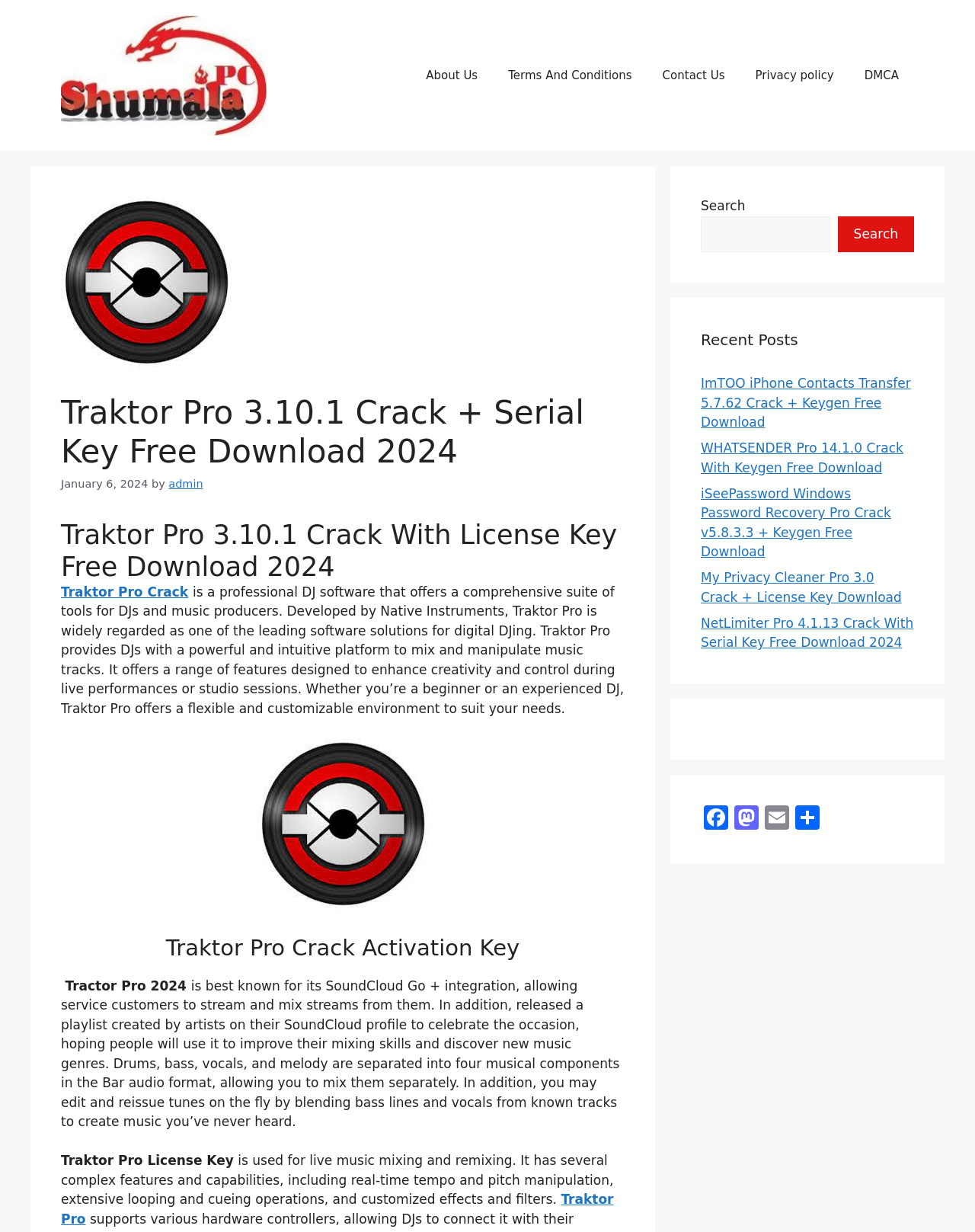Please reply with a single word or brief phrase to the question: 
What is the name of the website?

Shumaila Pc